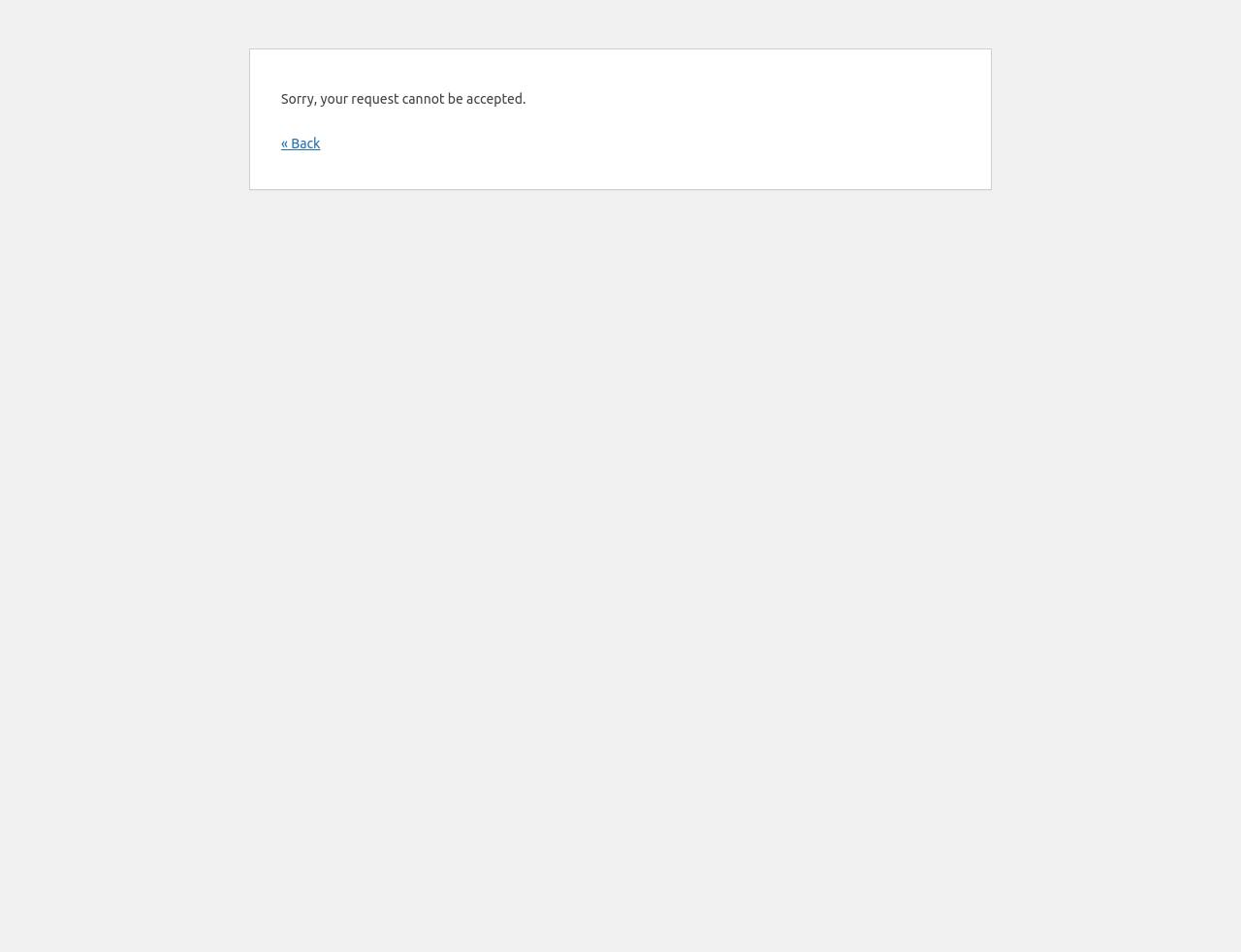Given the description "« Back", provide the bounding box coordinates of the corresponding UI element.

[0.227, 0.143, 0.258, 0.159]